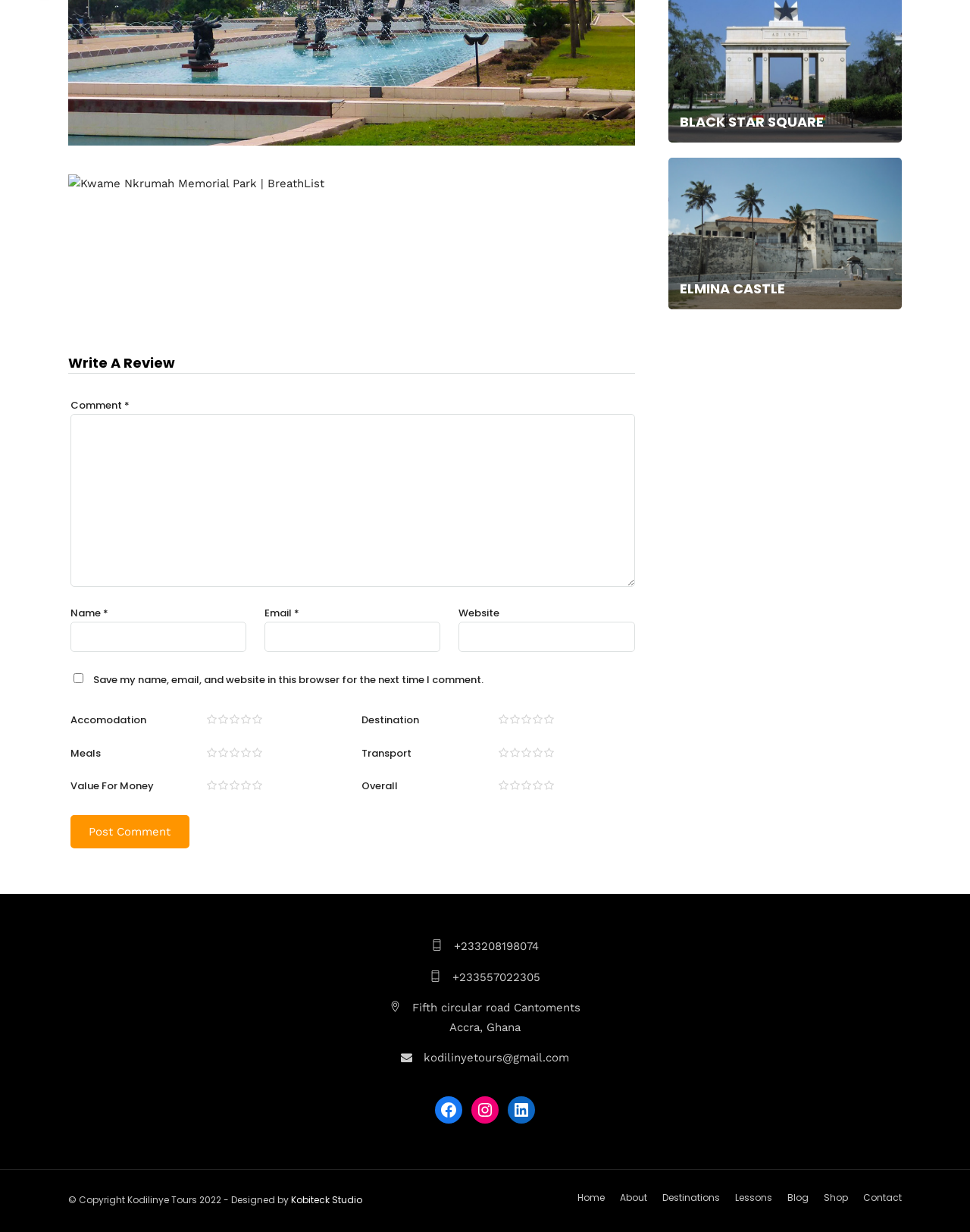Predict the bounding box coordinates of the UI element that matches this description: "parent_node: ELMINA CASTLE". The coordinates should be in the format [left, top, right, bottom] with each value between 0 and 1.

[0.689, 0.128, 0.93, 0.251]